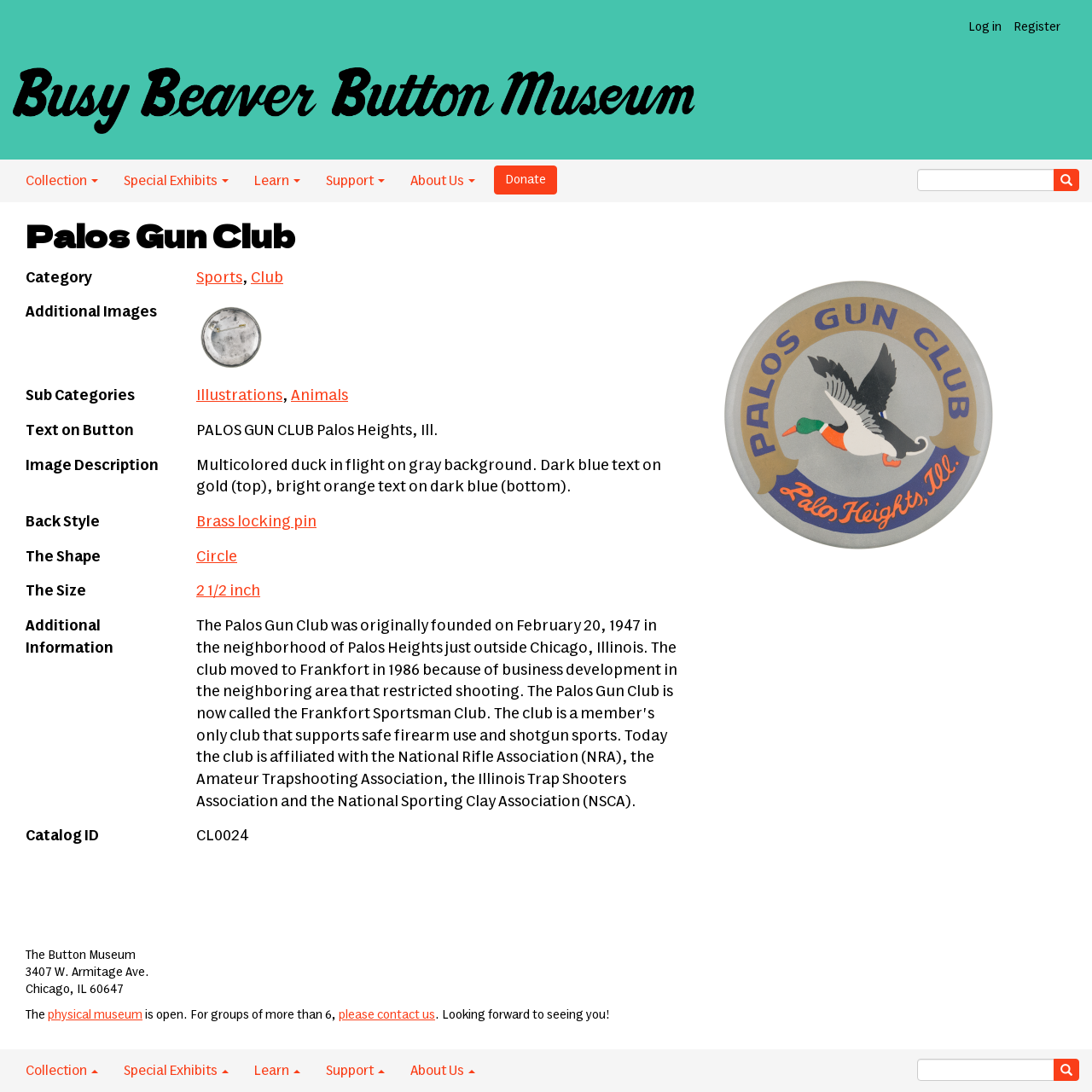What is the principal heading displayed on the webpage?

Palos Gun Club